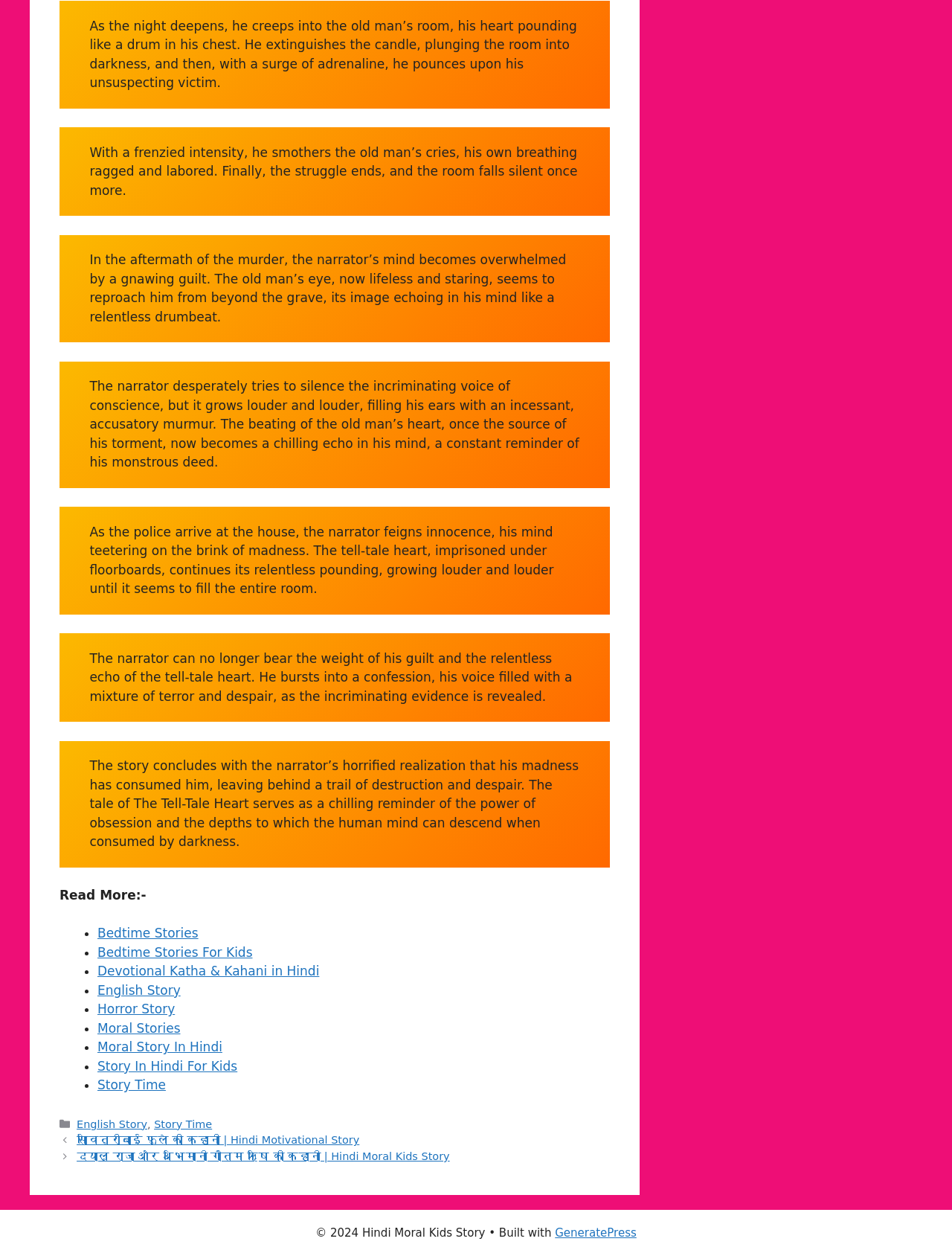What type of stories are listed at the bottom of the page?
Respond to the question with a single word or phrase according to the image.

Bedtime stories